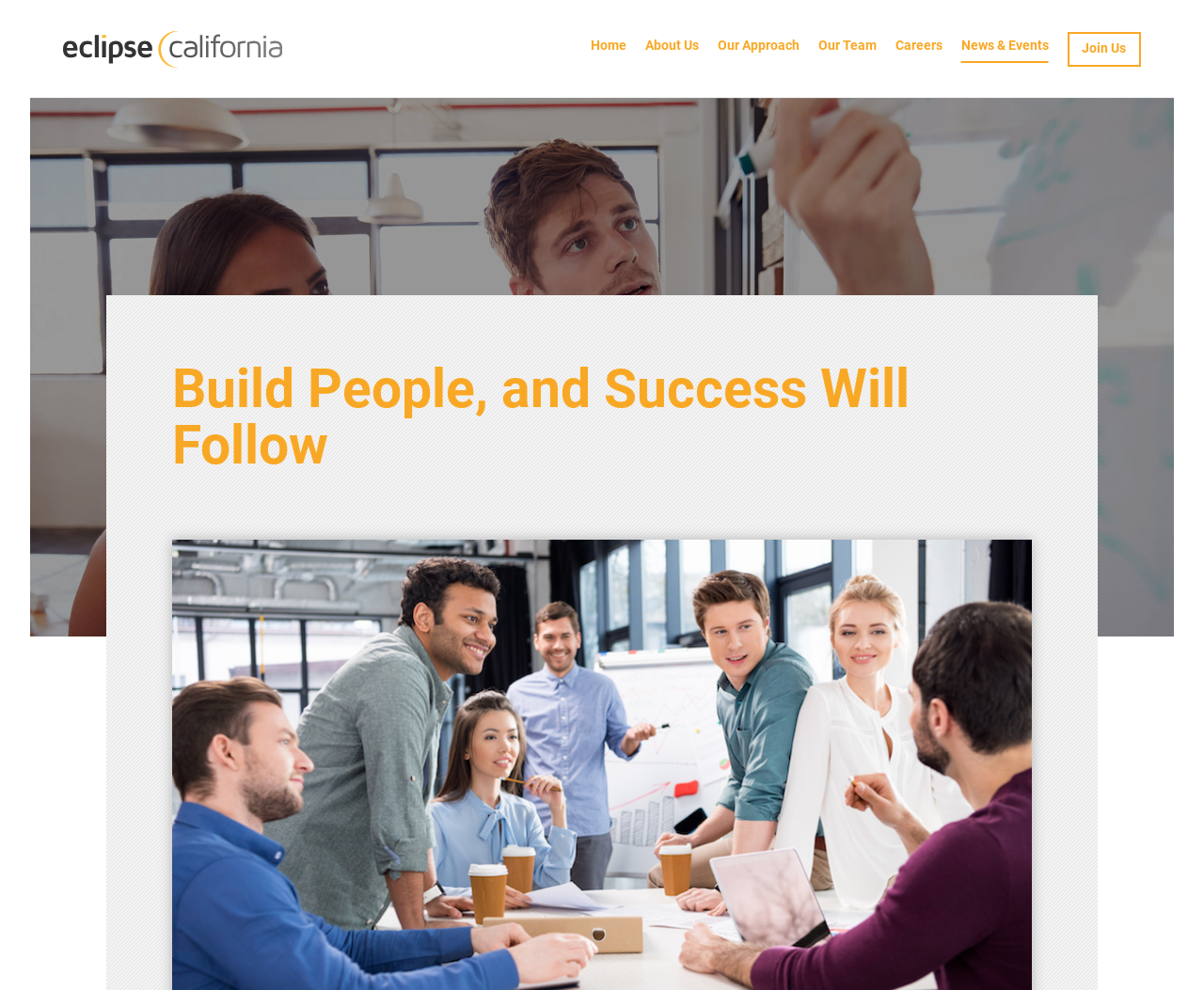Based on the element description: "About Us", identify the UI element and provide its bounding box coordinates. Use four float numbers between 0 and 1, [left, top, right, bottom].

[0.536, 0.037, 0.58, 0.062]